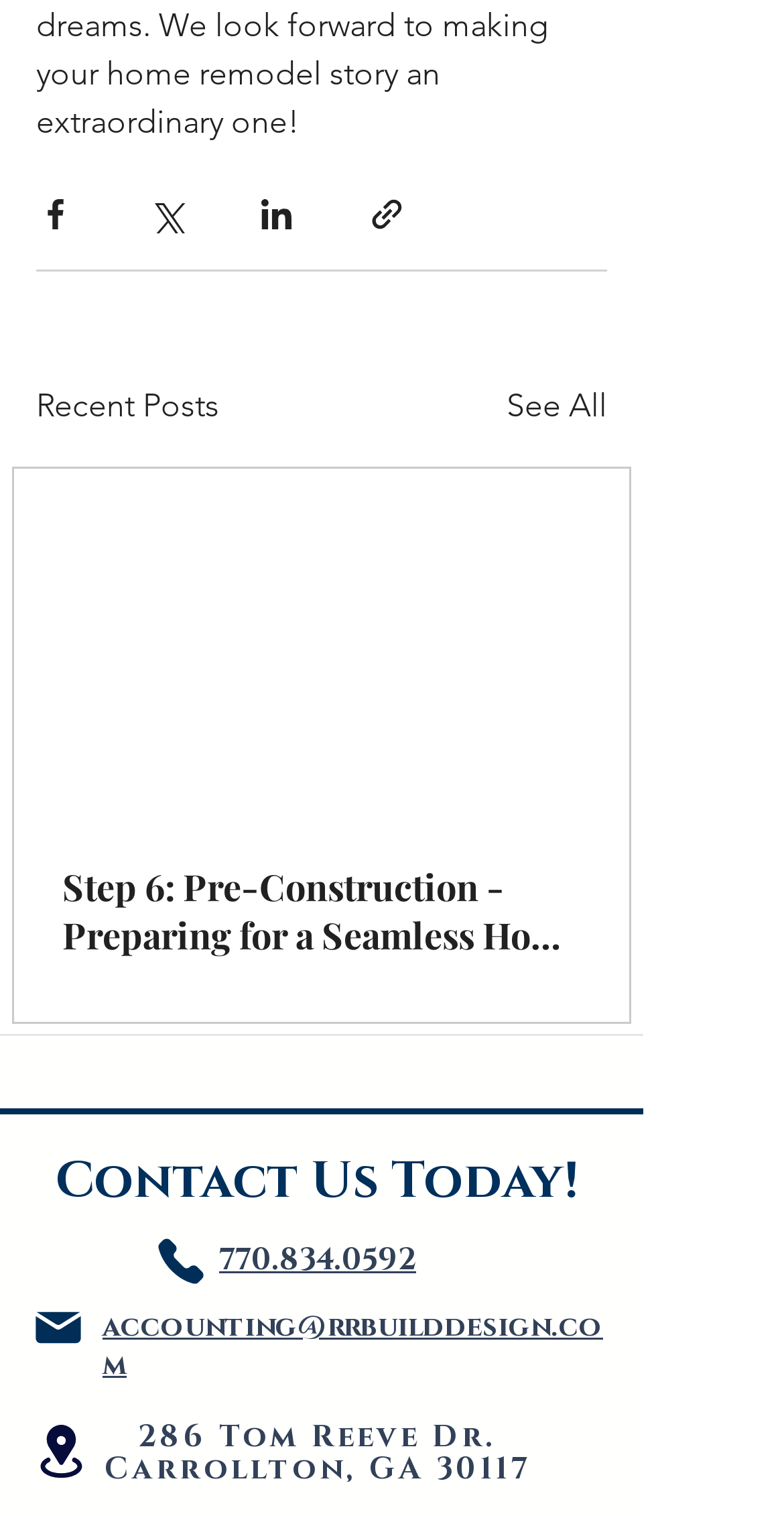Provide the bounding box coordinates for the area that should be clicked to complete the instruction: "View recent posts".

[0.046, 0.252, 0.279, 0.284]